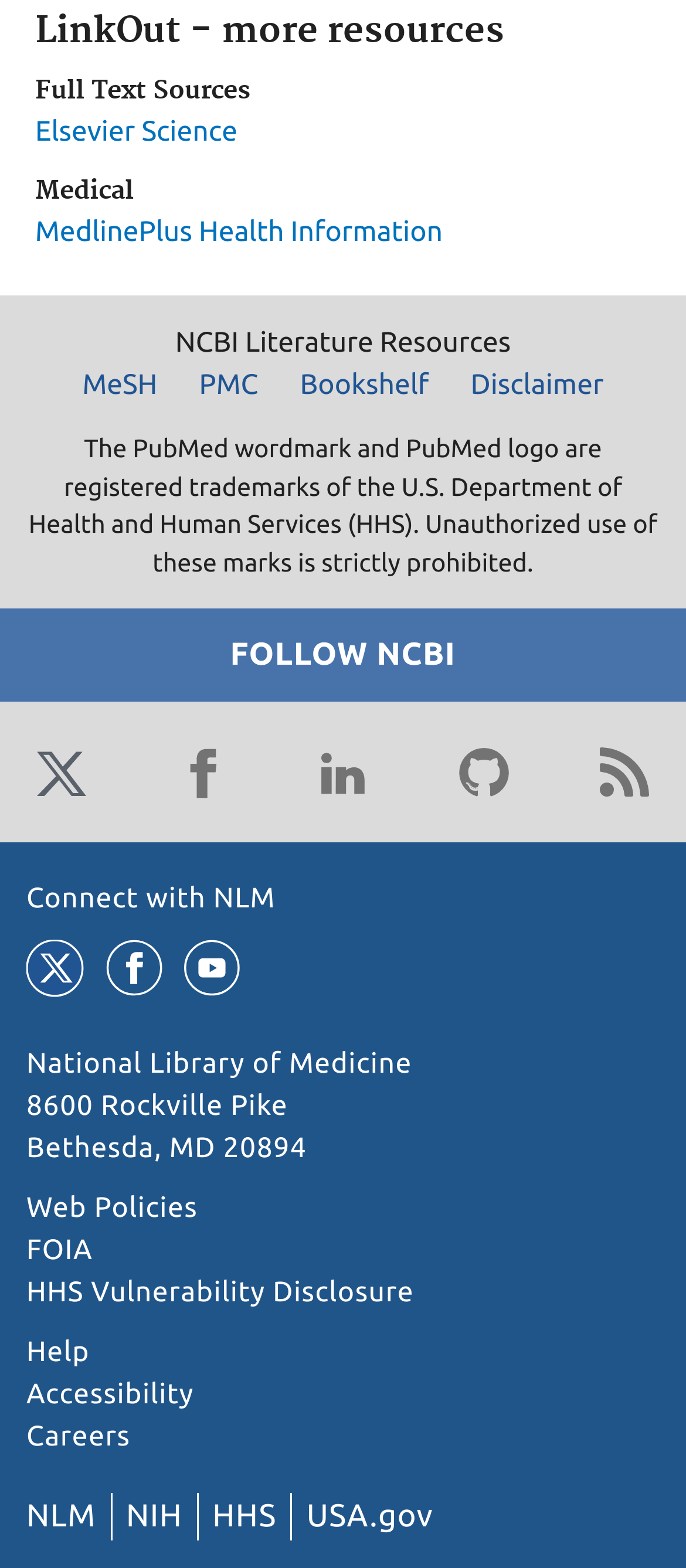Determine the bounding box coordinates of the element's region needed to click to follow the instruction: "View the Disclaimer page". Provide these coordinates as four float numbers between 0 and 1, formatted as [left, top, right, bottom].

[0.66, 0.232, 0.906, 0.259]